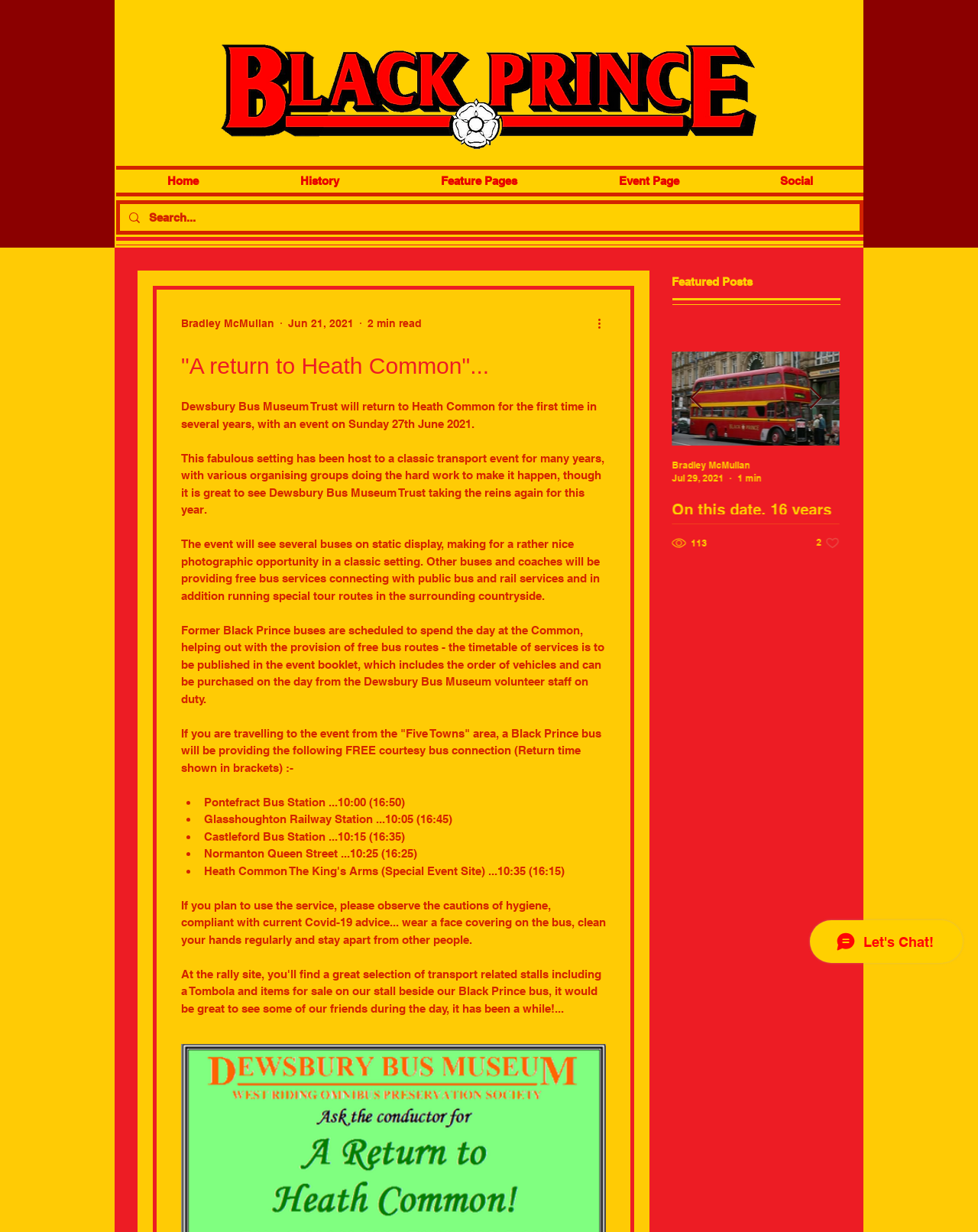Where can the event booklet be purchased?
Refer to the screenshot and deliver a thorough answer to the question presented.

The event booklet, which includes the order of vehicles, can be purchased on the day from the Dewsbury Bus Museum volunteer staff on duty.